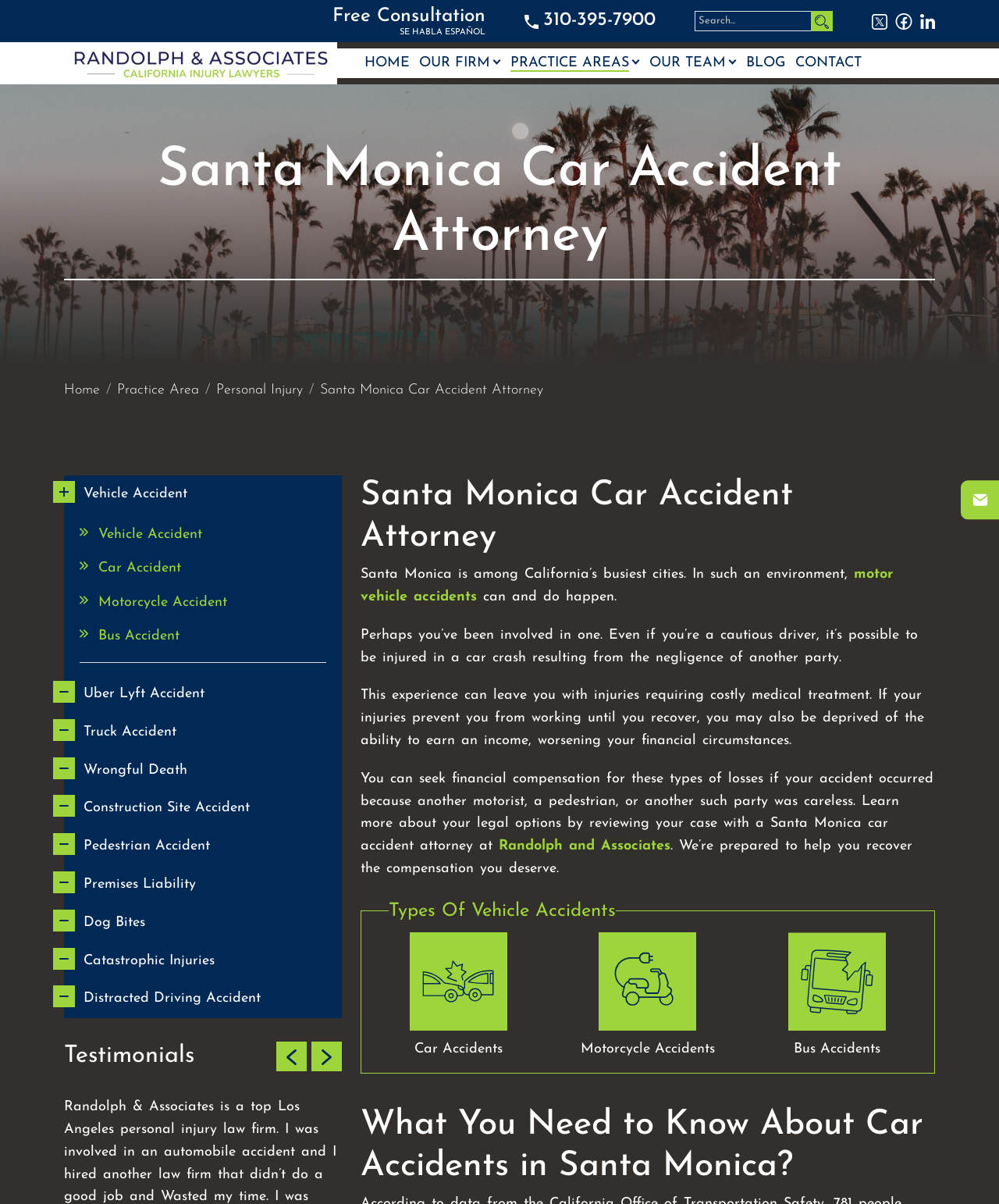Find the bounding box coordinates of the element you need to click on to perform this action: 'Click the 'Free Consultation' button'. The coordinates should be represented by four float values between 0 and 1, in the format [left, top, right, bottom].

[0.333, 0.006, 0.486, 0.021]